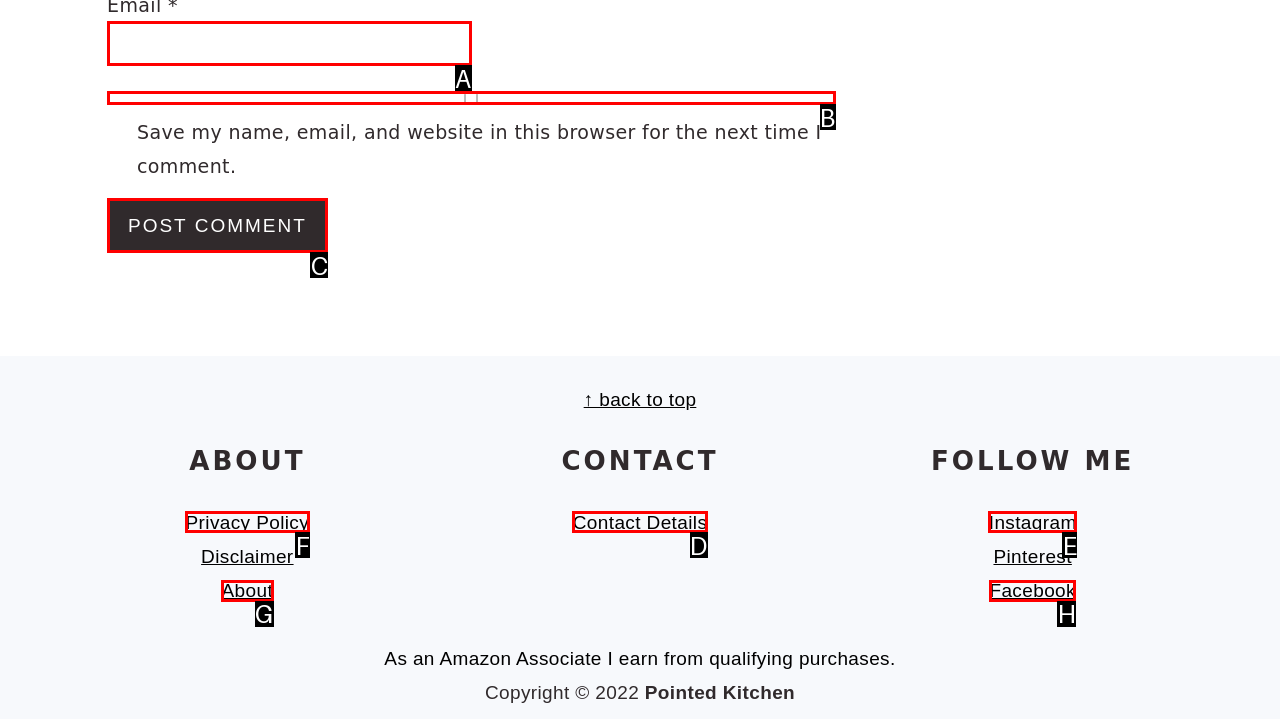Identify the correct letter of the UI element to click for this task: Visit the privacy policy page
Respond with the letter from the listed options.

F